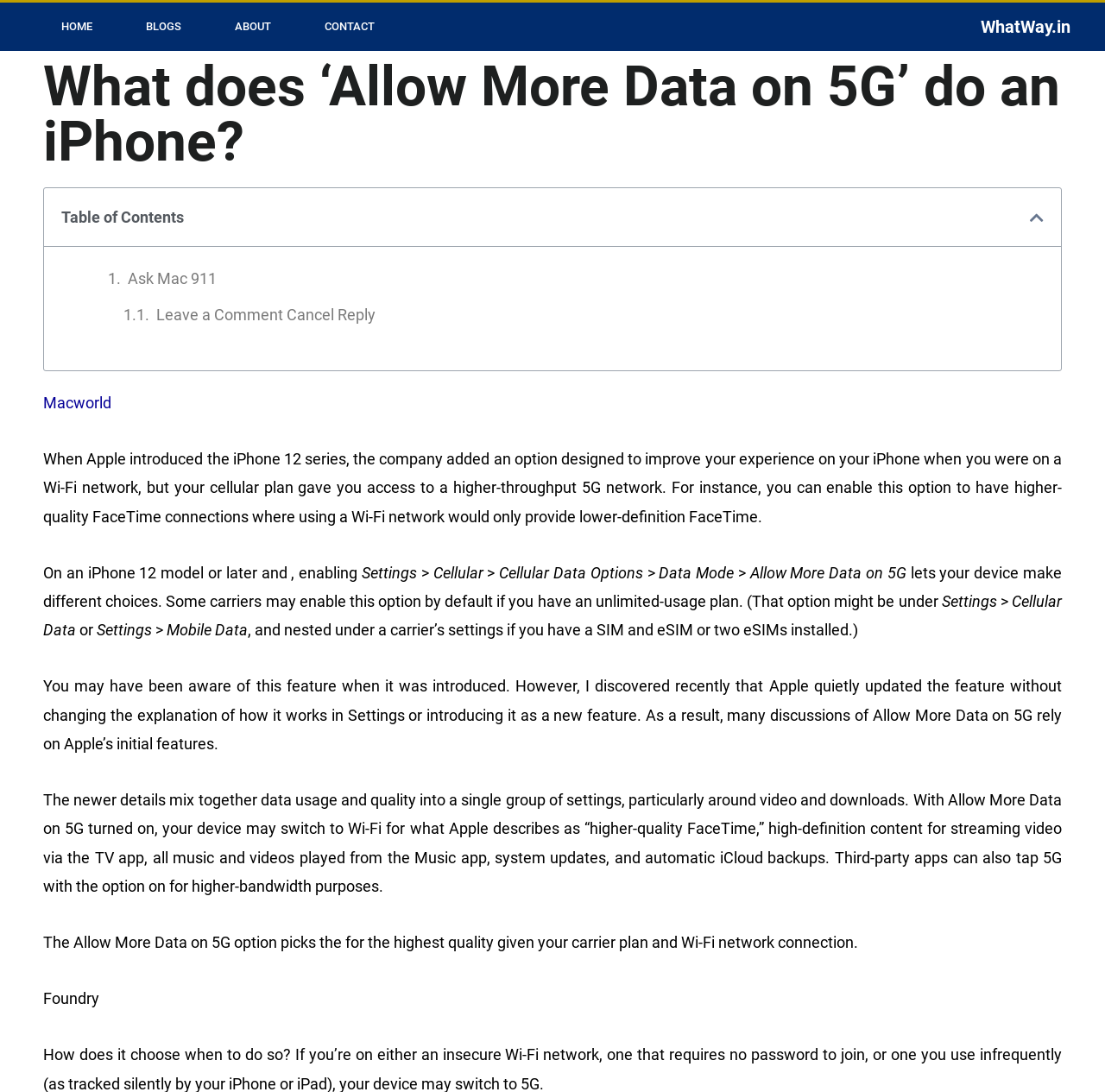Determine the bounding box coordinates of the element's region needed to click to follow the instruction: "Click Ask Mac 911". Provide these coordinates as four float numbers between 0 and 1, formatted as [left, top, right, bottom].

[0.116, 0.242, 0.196, 0.268]